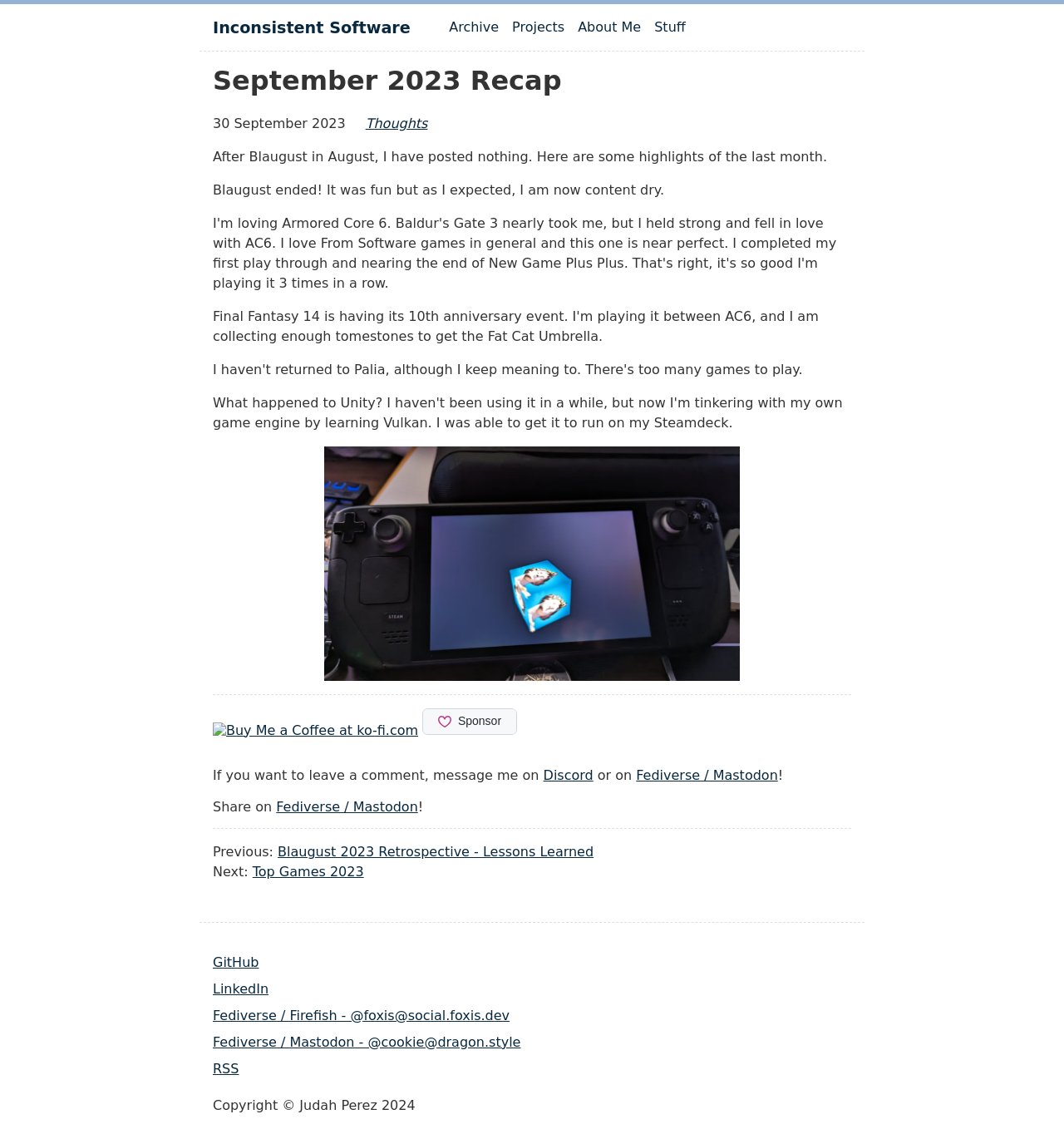Identify the bounding box coordinates of the section that should be clicked to achieve the task described: "Support the author on 'Buy Me a Coffee'".

[0.2, 0.64, 0.393, 0.654]